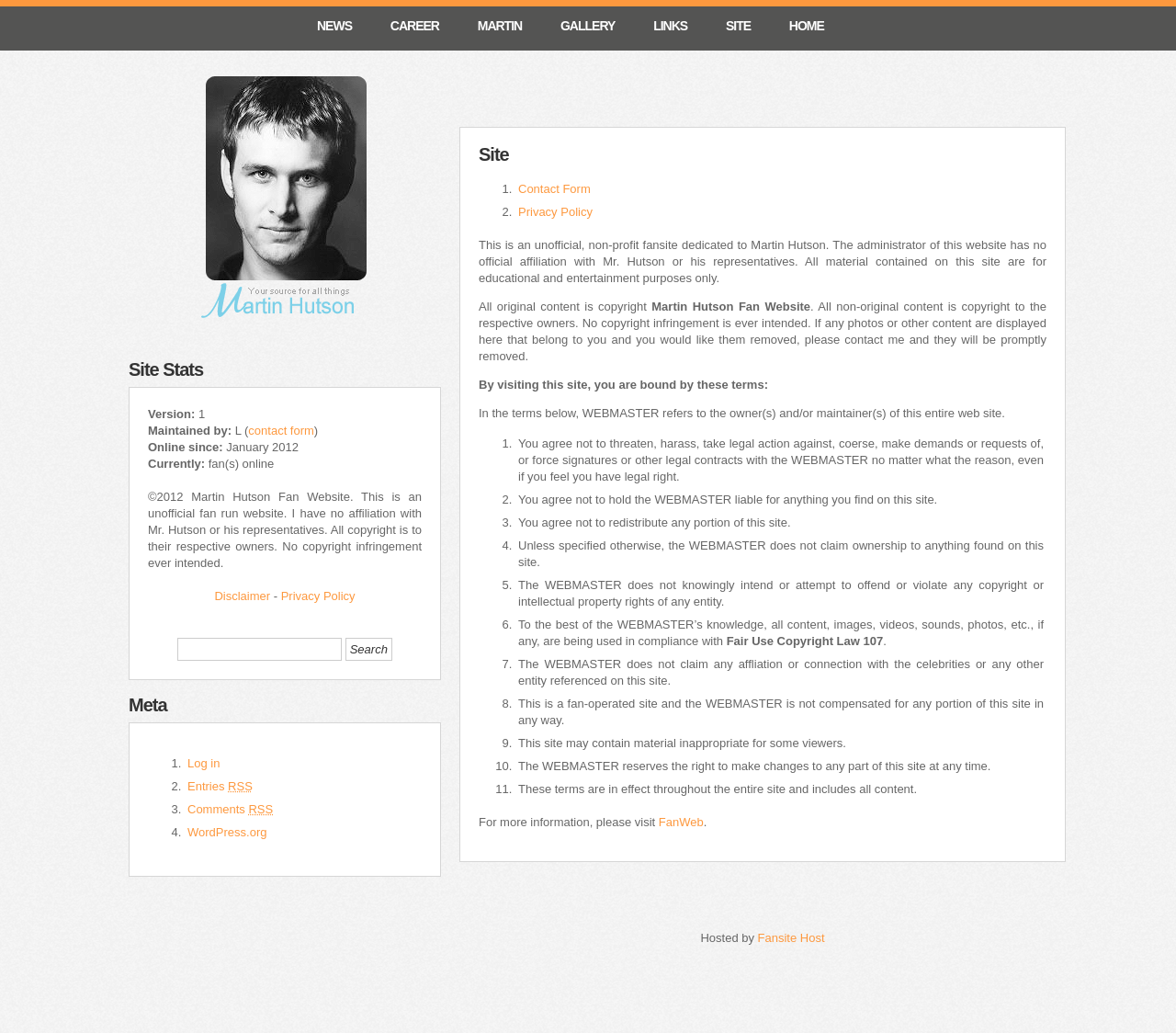Pinpoint the bounding box coordinates of the clickable area necessary to execute the following instruction: "Read the Disclaimer". The coordinates should be given as four float numbers between 0 and 1, namely [left, top, right, bottom].

[0.182, 0.57, 0.23, 0.584]